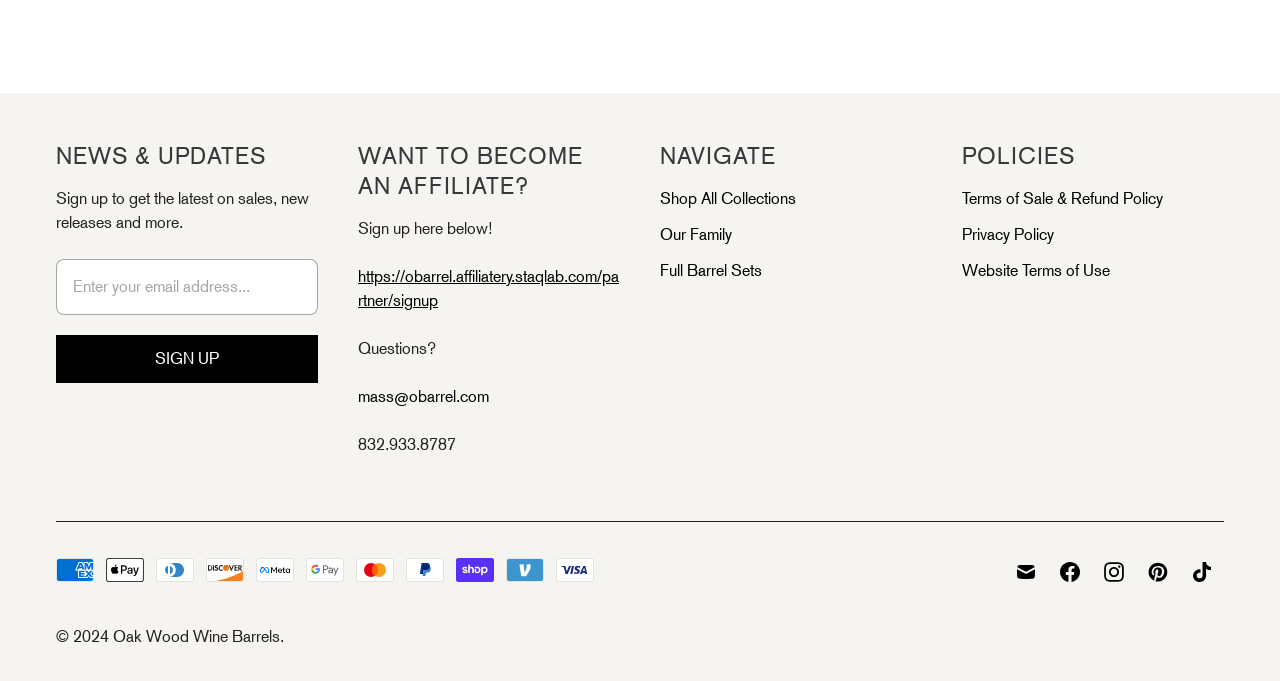What is the purpose of the email input field?
Please utilize the information in the image to give a detailed response to the question.

The email input field is located below the 'NEWS & UPDATES' heading, and it has a placeholder text 'Enter your email address...'. This suggests that the purpose of the email input field is to allow users to sign up for news and updates.